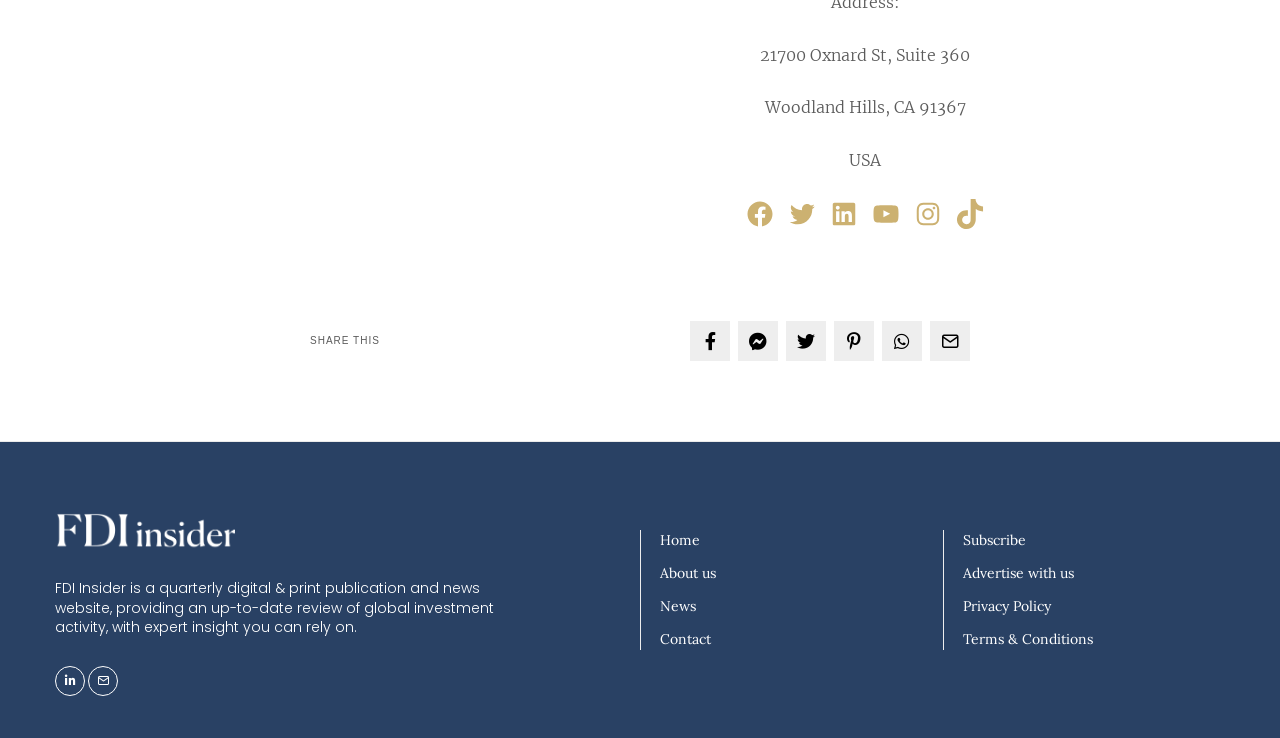Given the description Instagram, predict the bounding box coordinates of the UI element. Ensure the coordinates are in the format (top-left x, top-left y, bottom-right x, bottom-right y) and all values are between 0 and 1.

[0.714, 0.269, 0.737, 0.31]